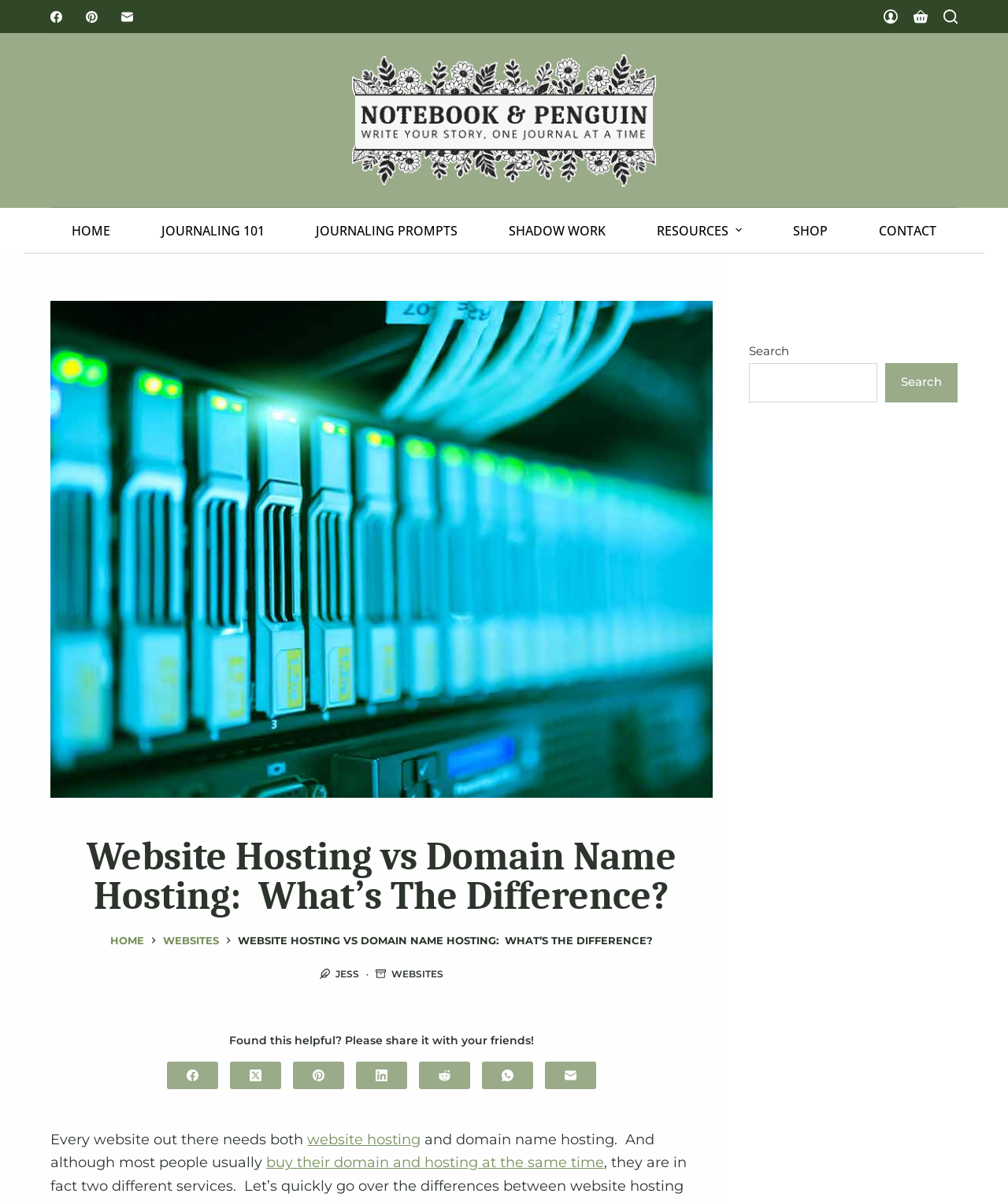Summarize the contents and layout of the webpage in detail.

This webpage is about the differences between website hosting and domain name hosting. At the top left corner, there is a link to skip to the content. Next to it, there are social media links to Facebook, Pinterest, and Email. On the top right corner, there are links to login and a shopping cart, followed by a search button.

Below the top section, there is a logo of Notebook and Penguin, which is also a link. Underneath the logo, there is a horizontal navigation menu with seven menu items: HOME, JOURNALING 101, JOURNALING PROMPTS, SHADOW WORK, RESOURCES, SHOP, and CONTACT.

The main content of the webpage is an article with a heading "Website Hosting vs Domain Name Hosting: What’s The Difference?" accompanied by an image related to the topic. The article is divided into sections, with links to related topics such as HOME and WEBSITES.

In the middle of the article, there is a call-to-action to share the content on social media platforms. Below it, there are links to share on Facebook, Twitter, Pinterest, LinkedIn, Reddit, WhatsApp, and Email.

The article continues with a discussion on the importance of website hosting and domain name hosting, with links to relevant terms such as "website hosting" and "buy their domain and hosting at the same time". At the bottom right corner, there is a search box with a search button.

Overall, the webpage is well-organized, with clear headings and concise text, making it easy to navigate and understand the topic.